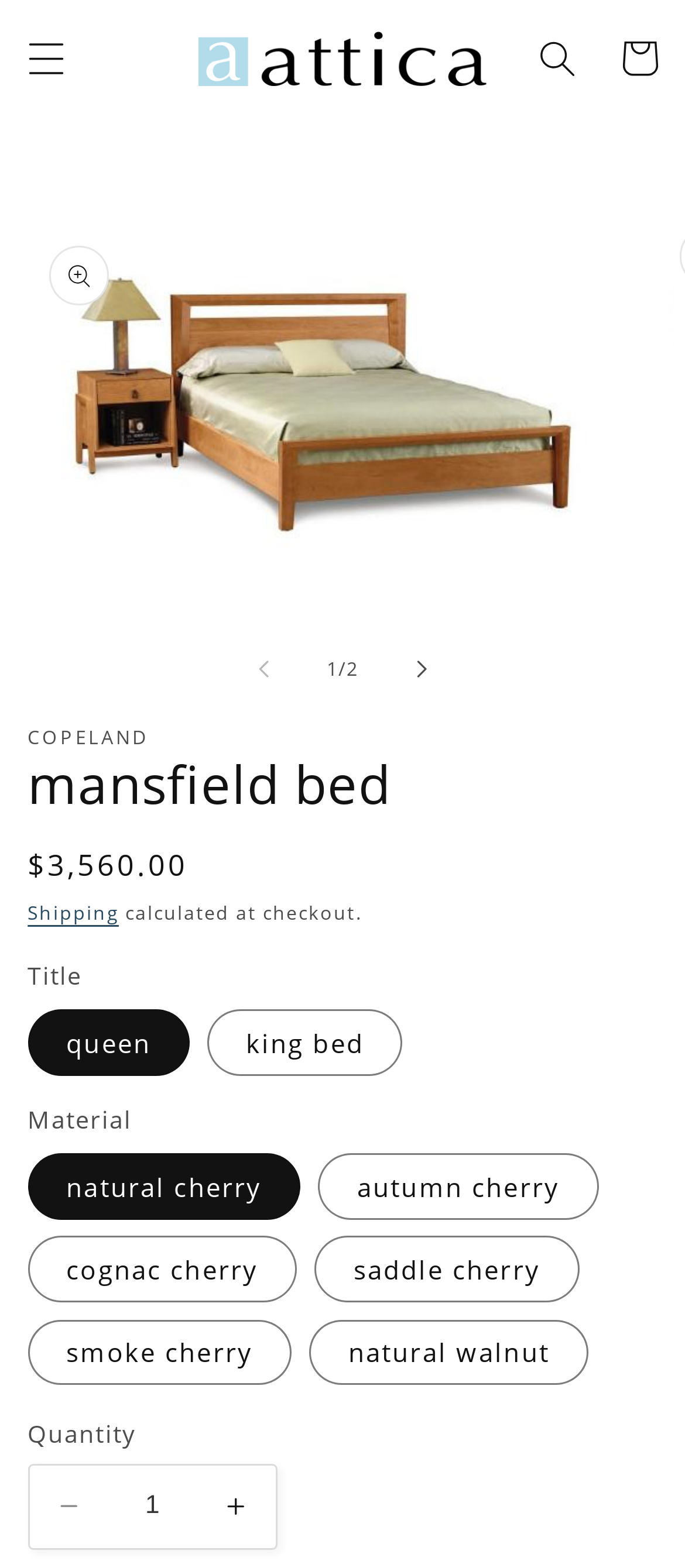Please determine the bounding box coordinates of the element's region to click in order to carry out the following instruction: "view Godwin's model portfolio". The coordinates should be four float numbers between 0 and 1, i.e., [left, top, right, bottom].

None